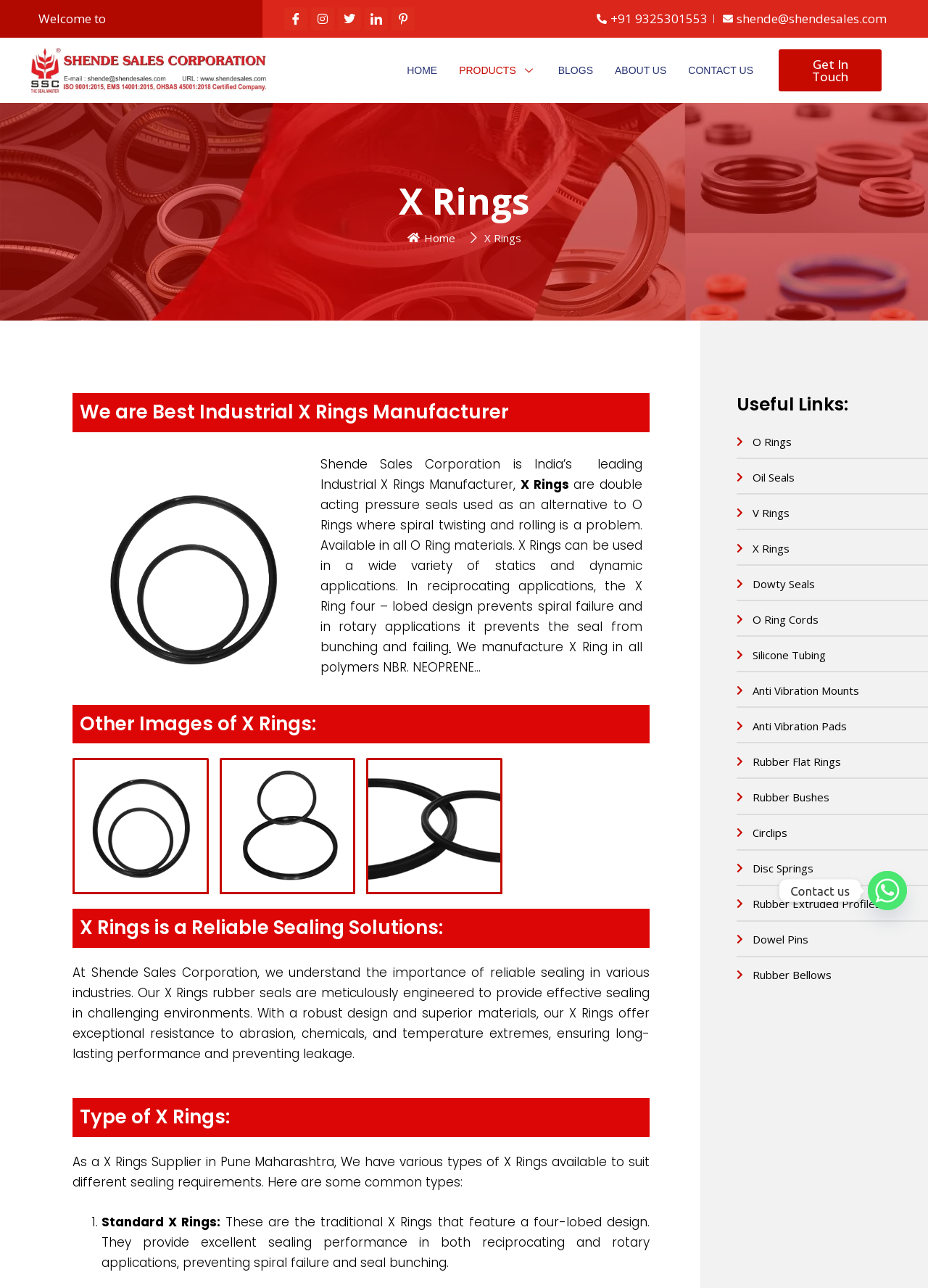Please find the bounding box coordinates for the clickable element needed to perform this instruction: "Get in touch with the company".

[0.839, 0.038, 0.95, 0.071]